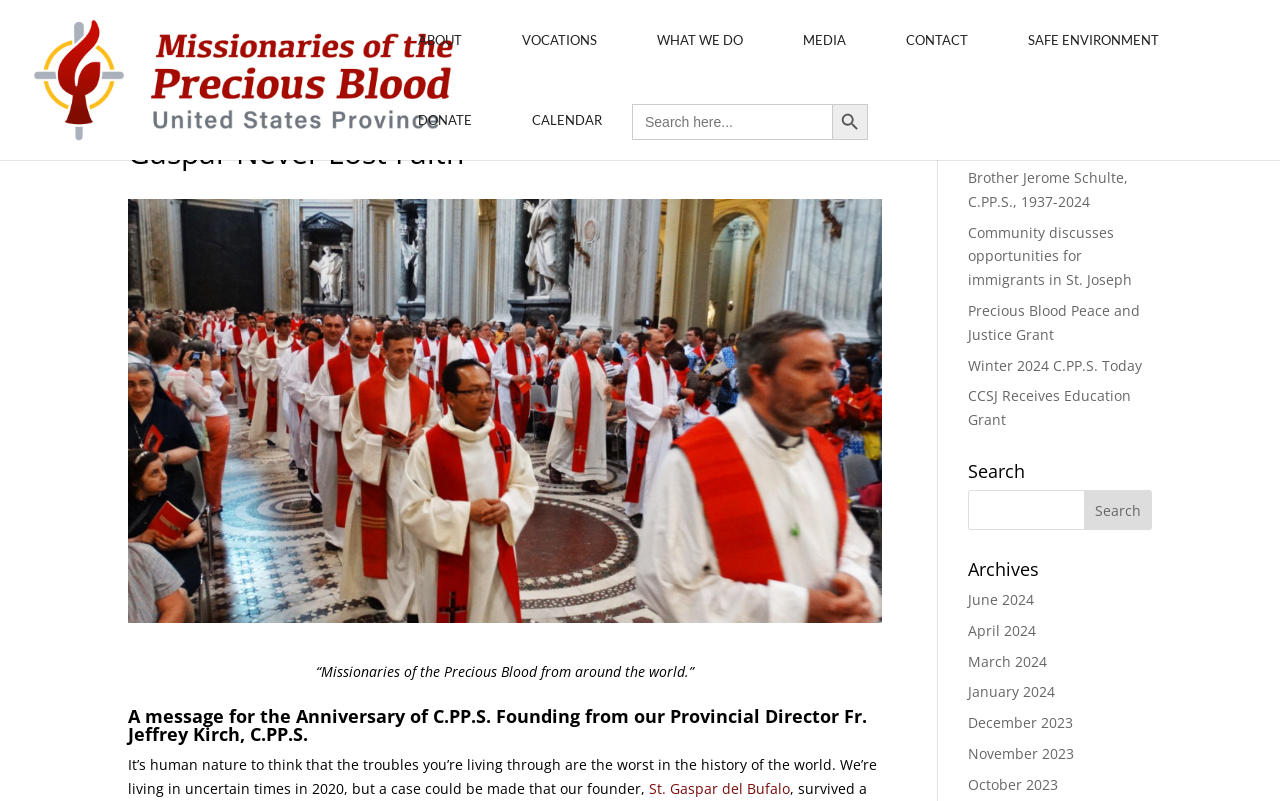Determine the bounding box coordinates for the area that should be clicked to carry out the following instruction: "View recent posts".

[0.756, 0.172, 0.9, 0.207]